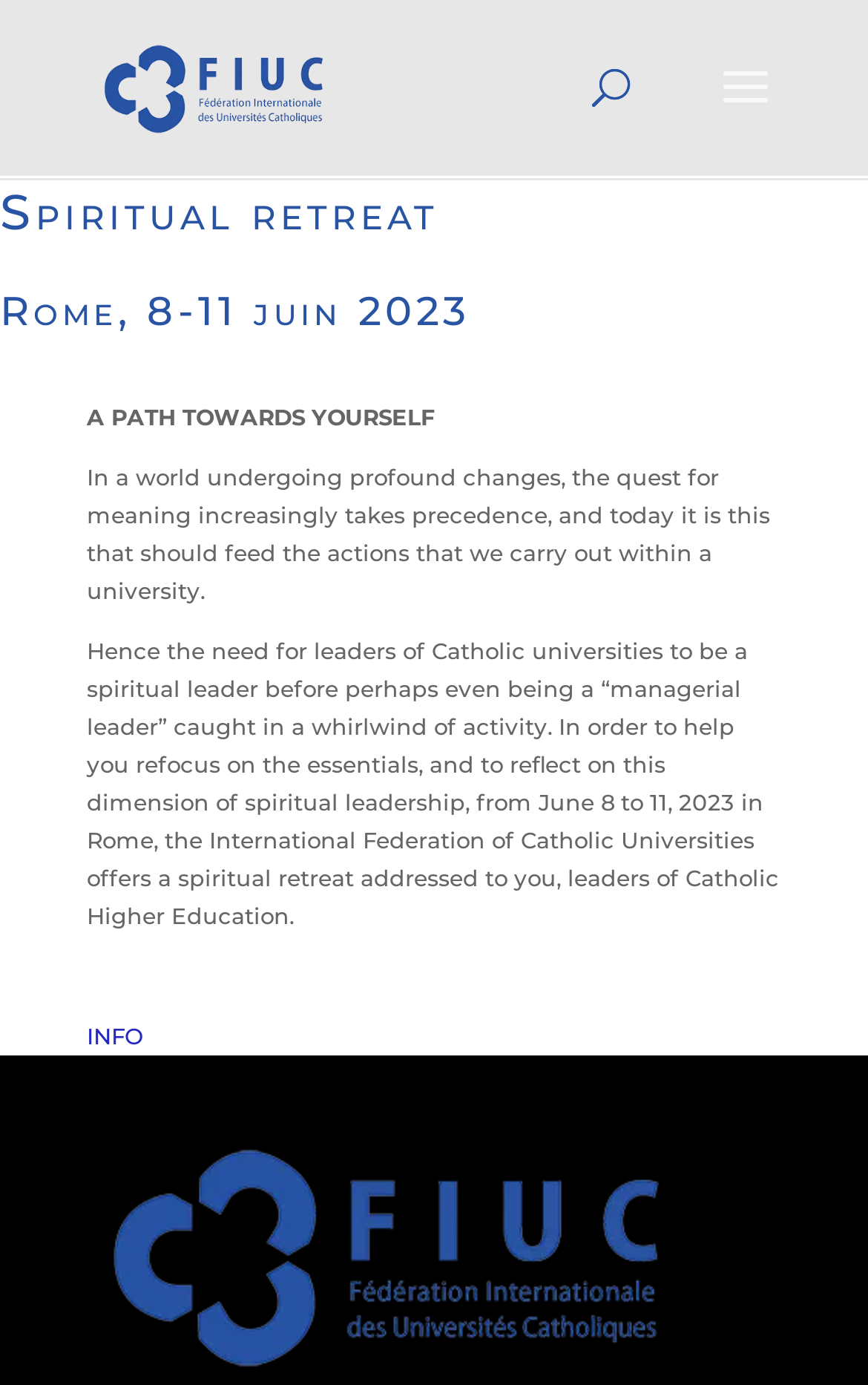What is the purpose of the event mentioned on the webpage?
Based on the image content, provide your answer in one word or a short phrase.

Spiritual retreat